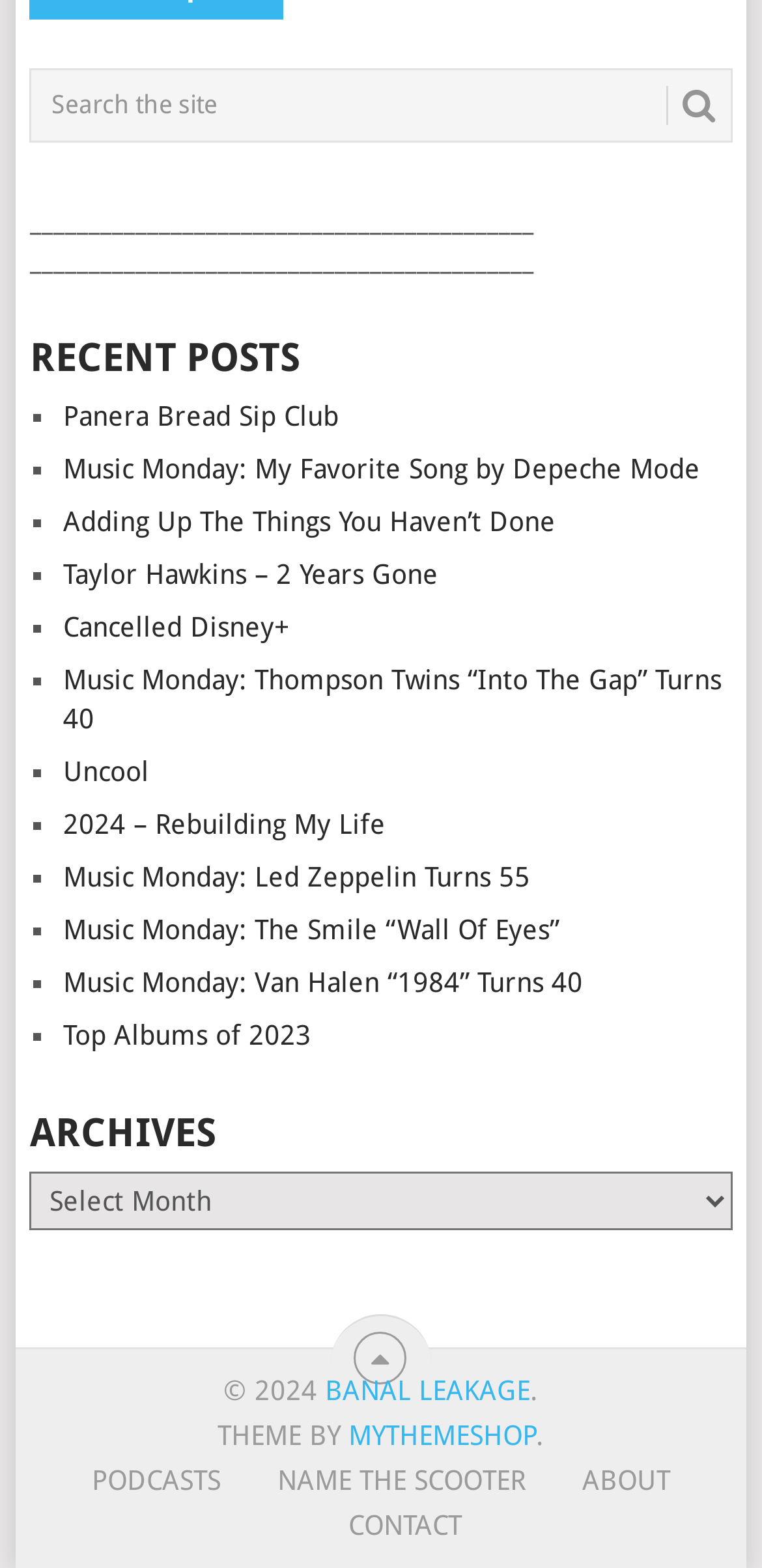Please locate the bounding box coordinates of the element's region that needs to be clicked to follow the instruction: "View the author's profile". The bounding box coordinates should be provided as four float numbers between 0 and 1, i.e., [left, top, right, bottom].

None